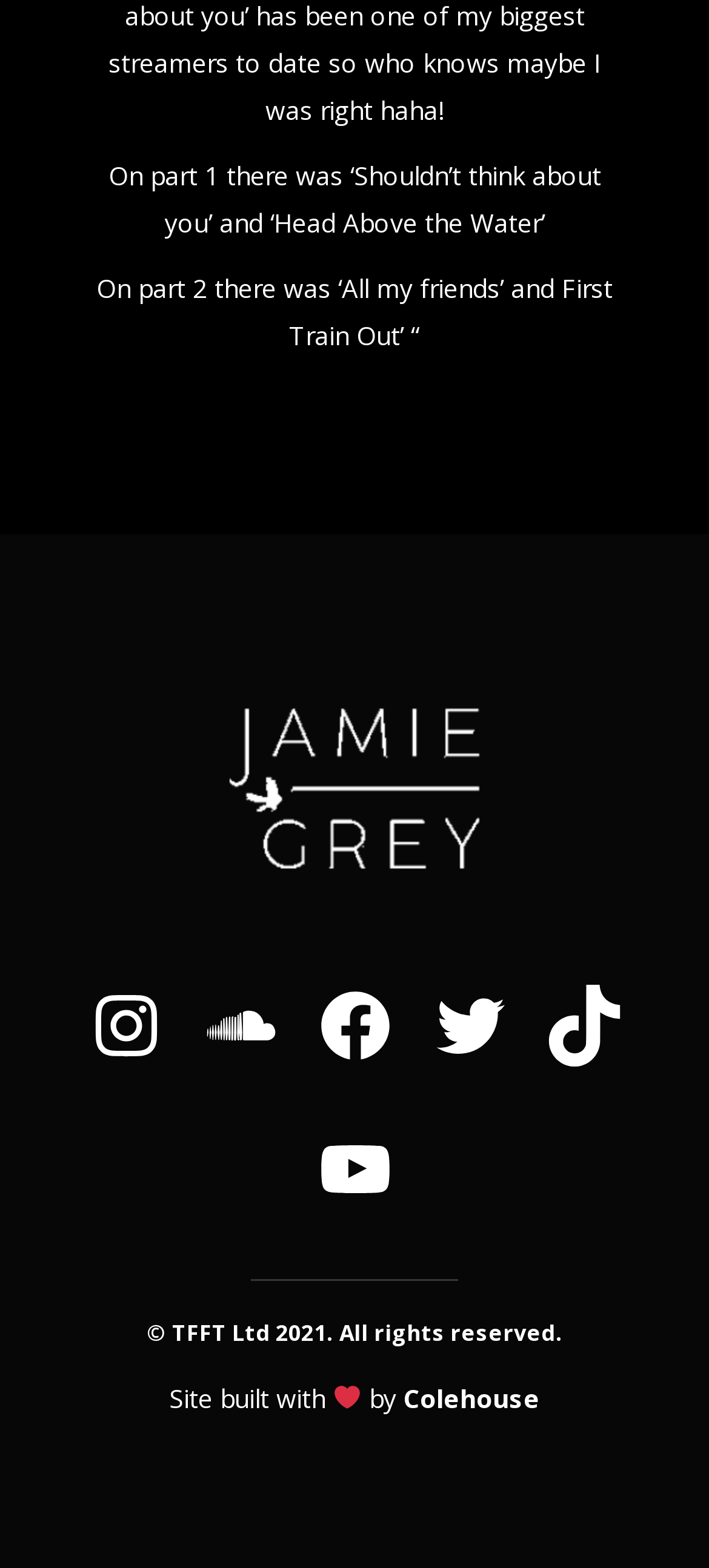Using the information in the image, give a comprehensive answer to the question: 
What social media platforms are listed?

I found the list of social media platforms by looking at the links in the contentinfo section, which includes Instagram, Soundcloud, Facebook, Twitter, TikTok, and YouTube.